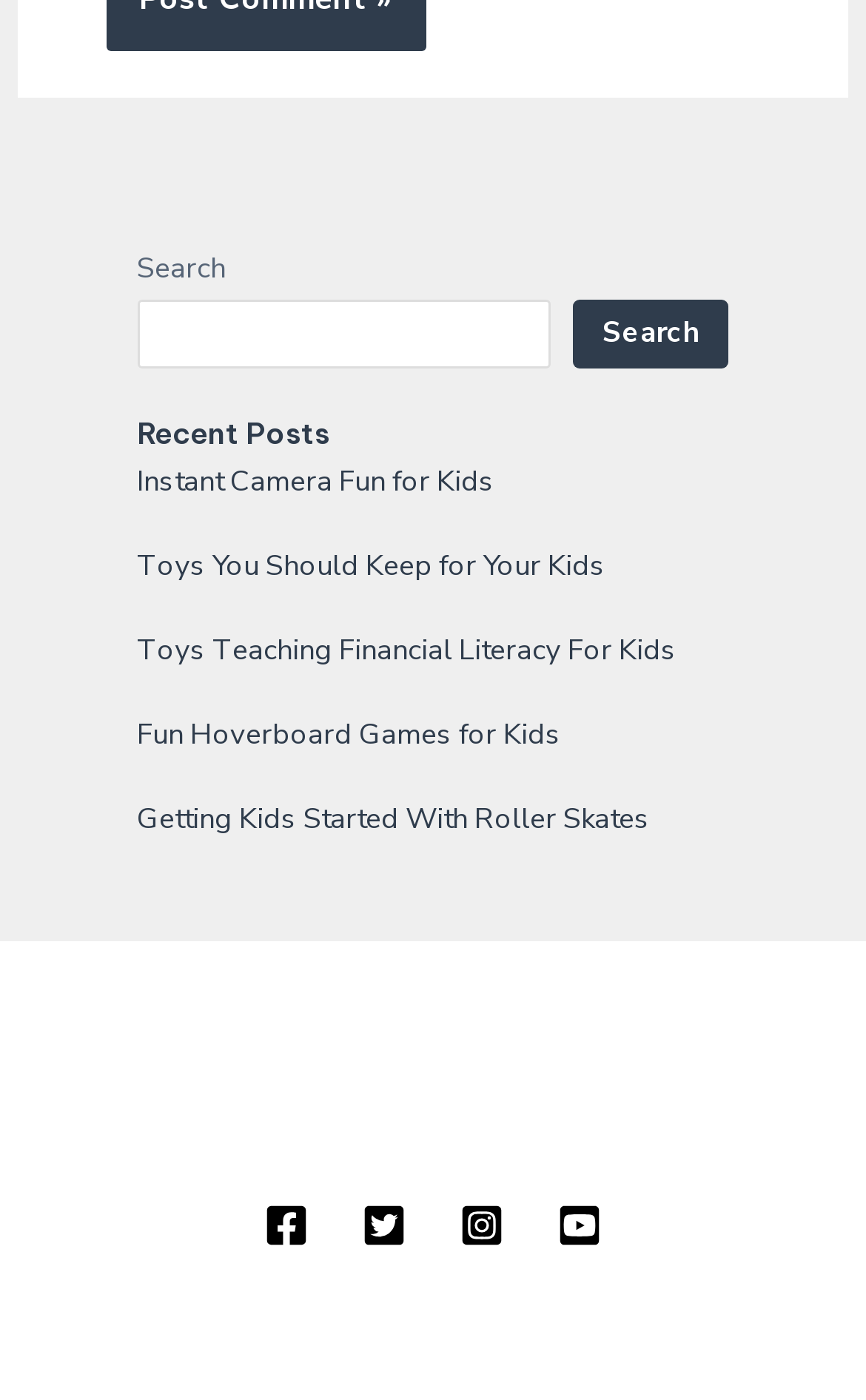Provide your answer in a single word or phrase: 
What is the logo in the footer?

The Honest Mommy logo